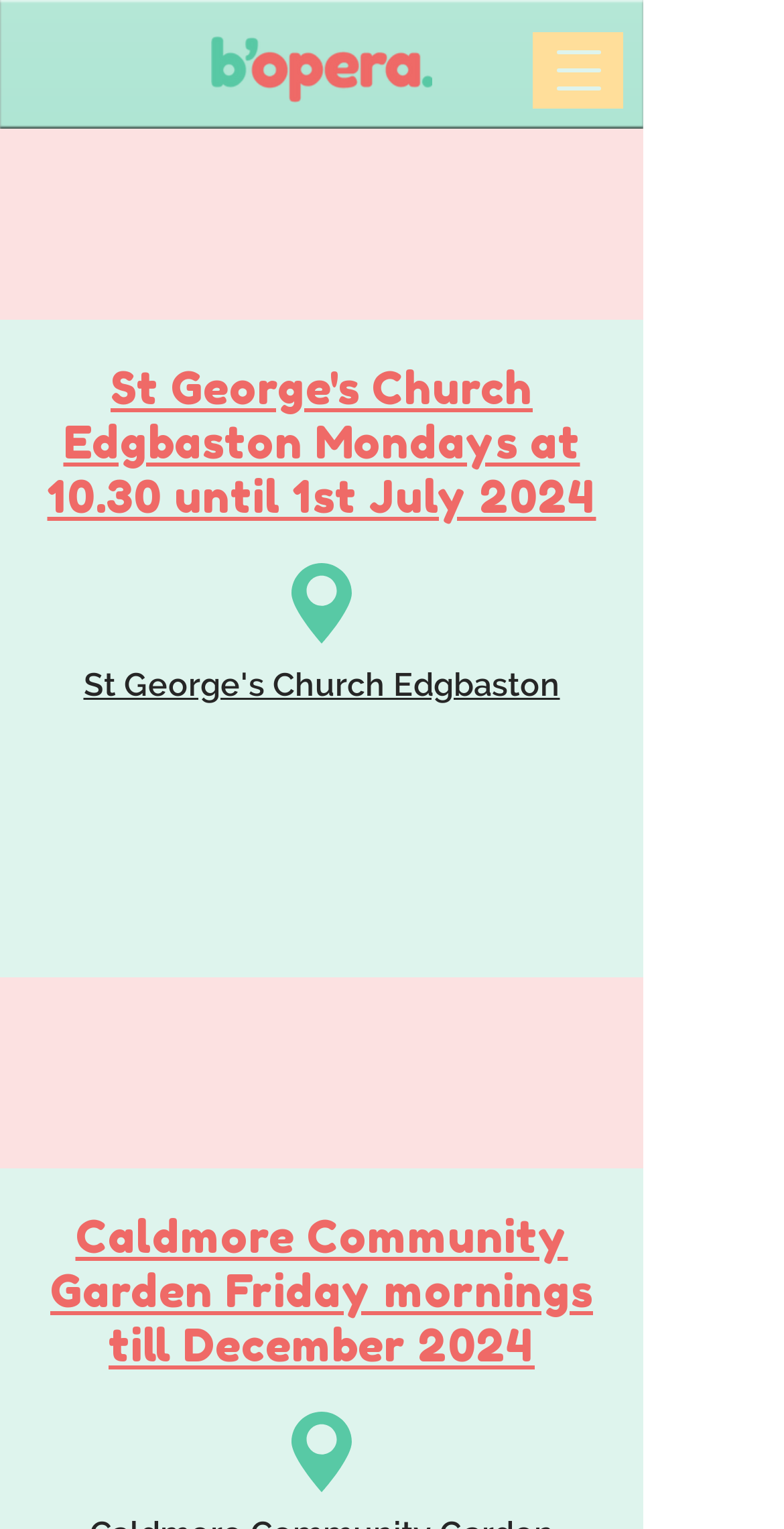Identify the headline of the webpage and generate its text content.

B'Opera First Songs Workshops